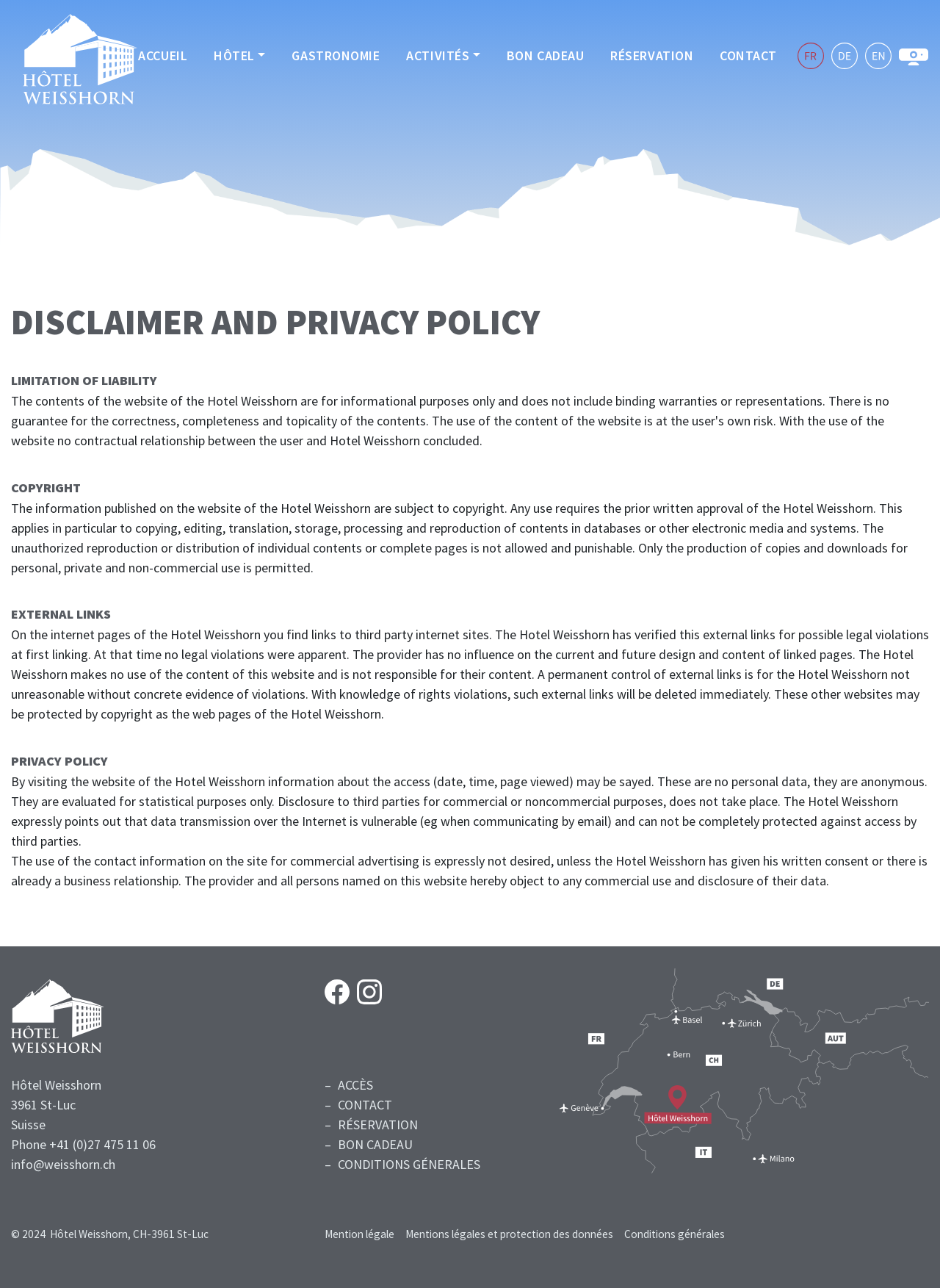Find the bounding box coordinates of the element I should click to carry out the following instruction: "Read the DISCLAIMER AND PRIVACY POLICY".

[0.012, 0.234, 0.988, 0.267]